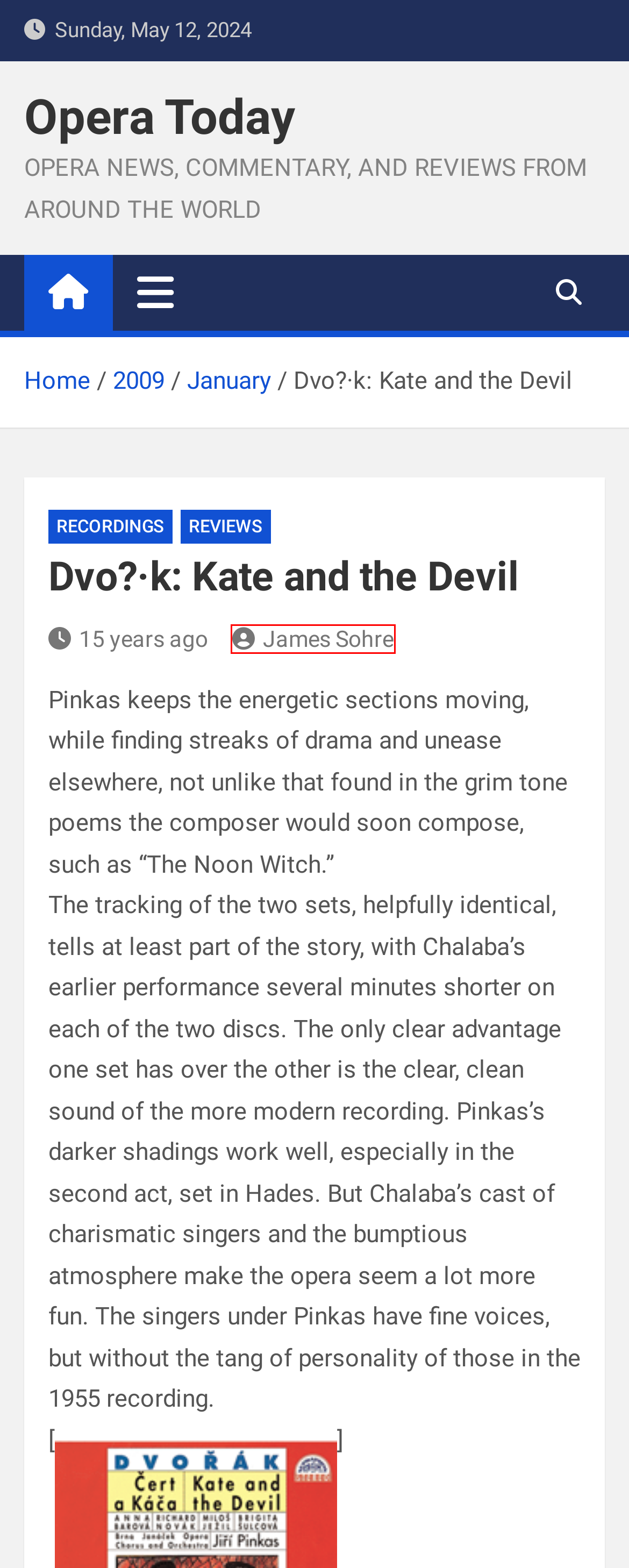Examine the webpage screenshot and identify the UI element enclosed in the red bounding box. Pick the webpage description that most accurately matches the new webpage after clicking the selected element. Here are the candidates:
A. 2009 – Opera Today
B. January 2009 – Opera Today
C. Performances – Opera Today
D. Reviews – Opera Today
E. Opera Today – OPERA NEWS, COMMENTARY, AND REVIEWS FROM AROUND THE WORLD
F. Recordings – Opera Today
G. Recitals/Concerts – Opera Today
H. James Sohre – Opera Today

H